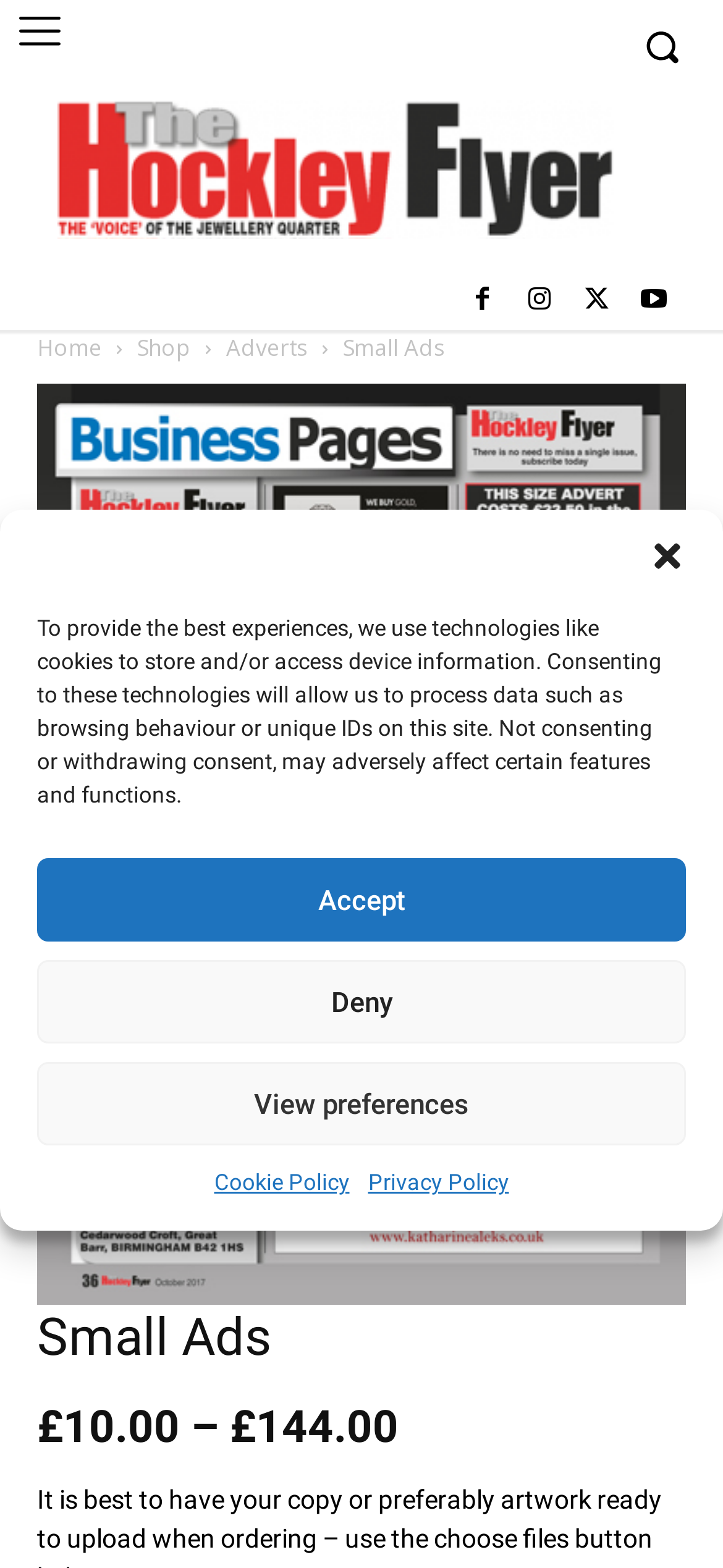Using the details from the image, please elaborate on the following question: What is the price range of the small ads?

I found the price range by looking at the static text elements on the webpage. The first static text element shows '£' followed by '10.00', and the second static text element shows '144.00' with a dash in between, indicating a range.